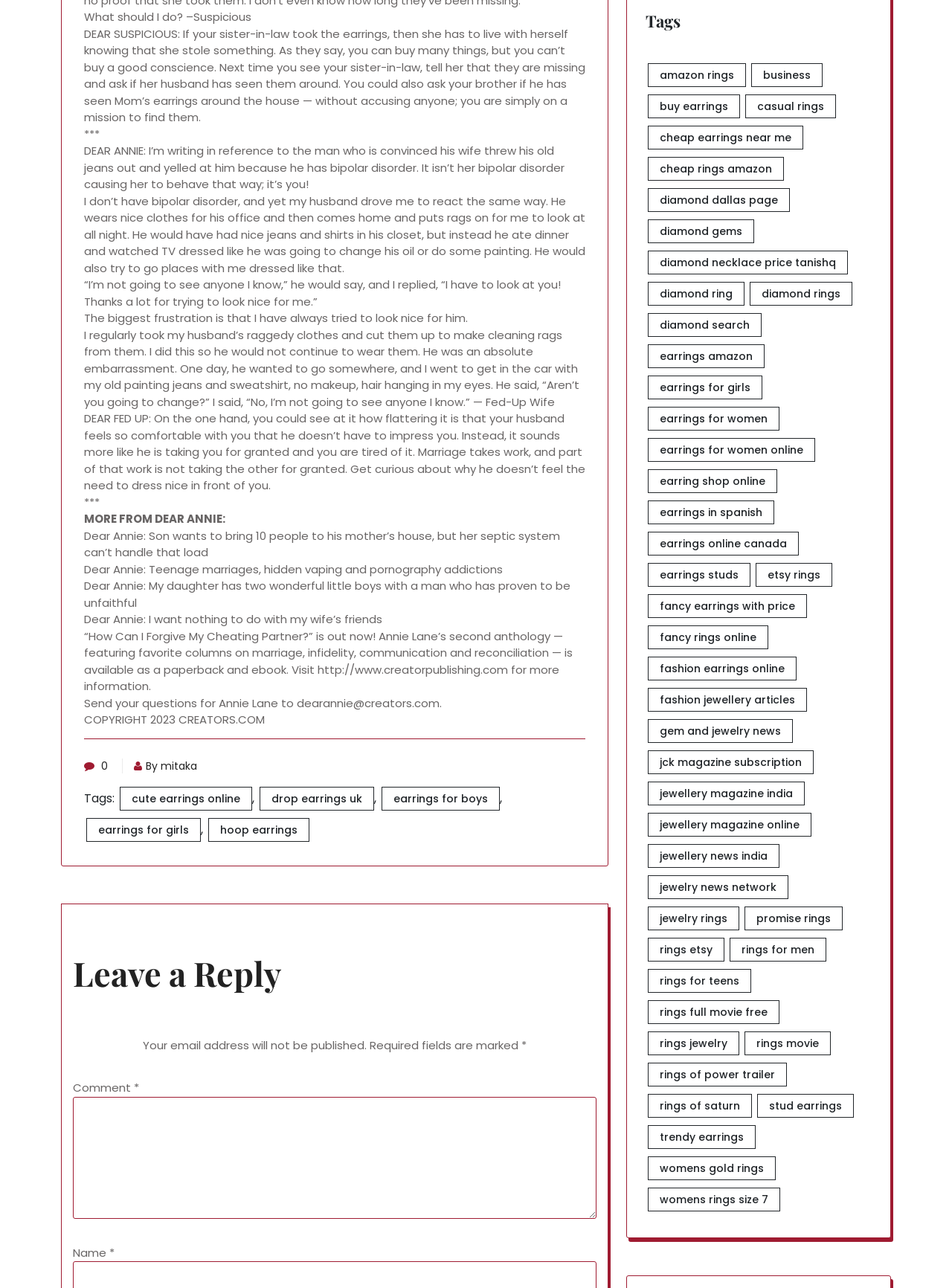Specify the bounding box coordinates of the area to click in order to execute this command: 'Click on the 'earrings for girls' link'. The coordinates should consist of four float numbers ranging from 0 to 1, and should be formatted as [left, top, right, bottom].

[0.091, 0.635, 0.211, 0.654]